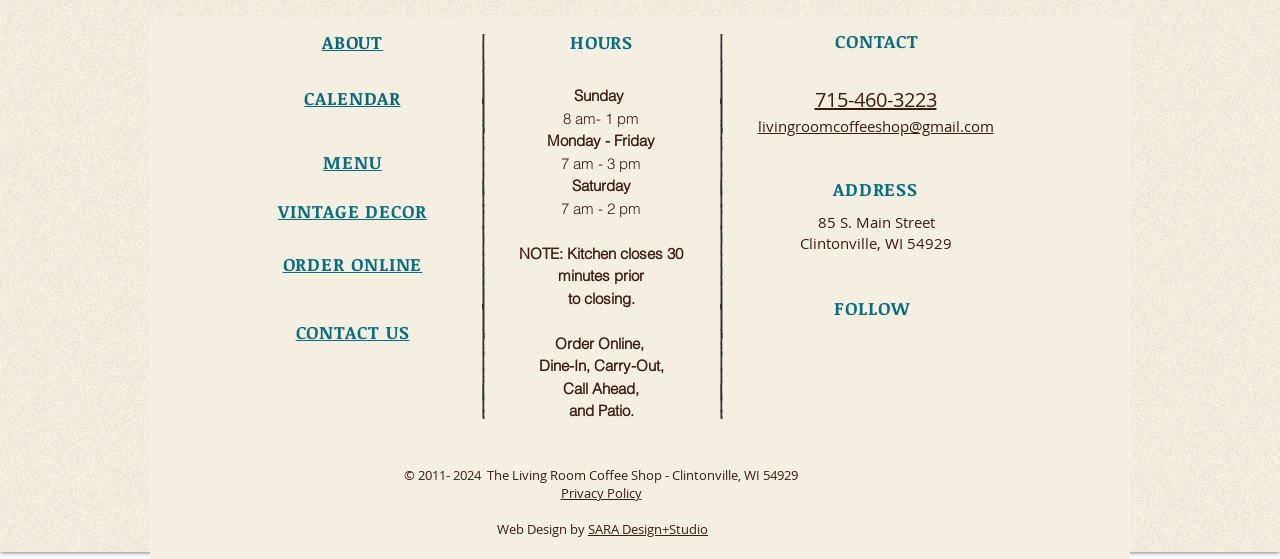Specify the bounding box coordinates of the area to click in order to execute this command: 'Call the coffee shop'. The coordinates should consist of four float numbers ranging from 0 to 1, and should be formatted as [left, top, right, bottom].

[0.636, 0.154, 0.732, 0.202]